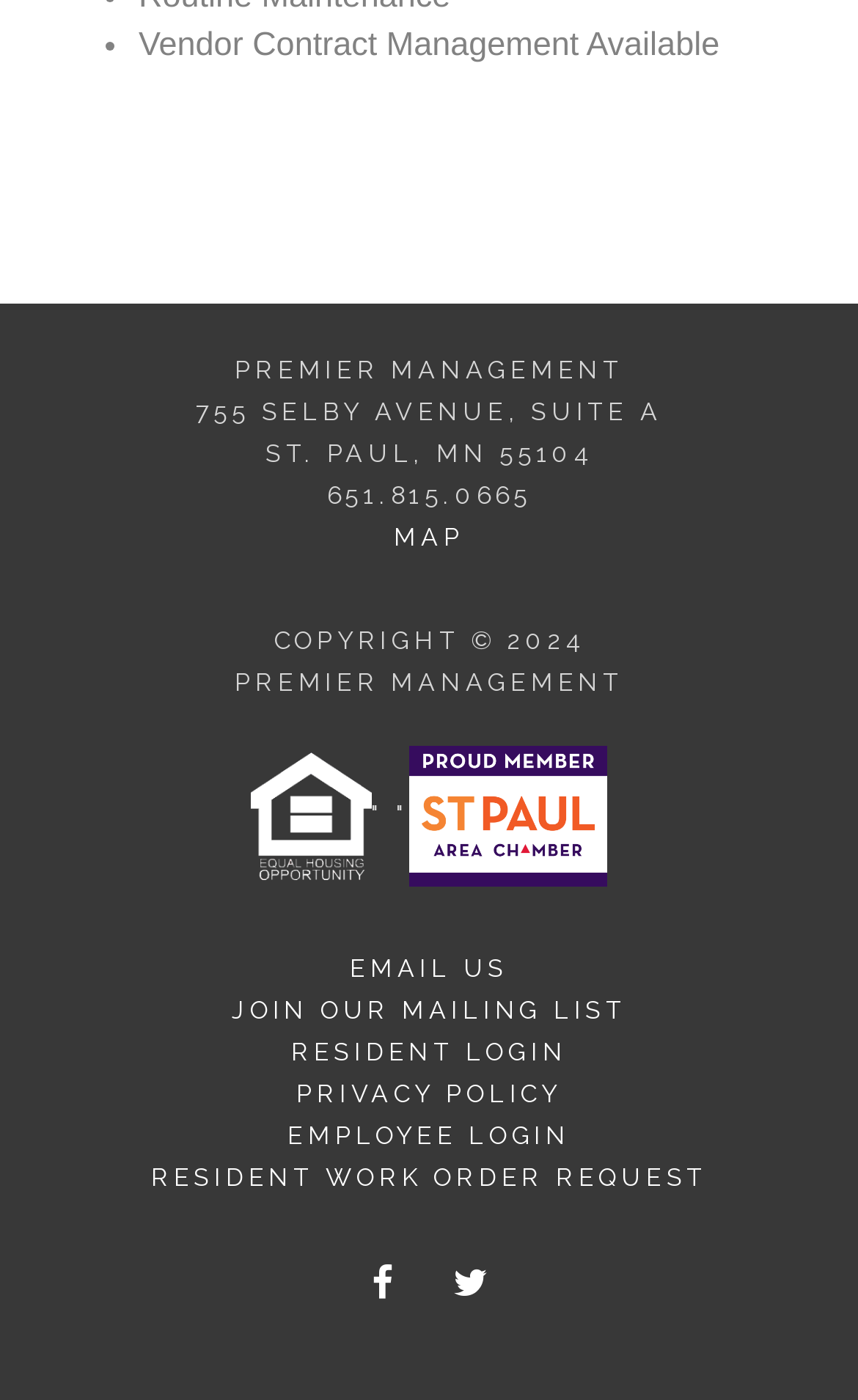Use a single word or phrase to answer the question:
What is the company name?

PREMIER MANAGEMENT